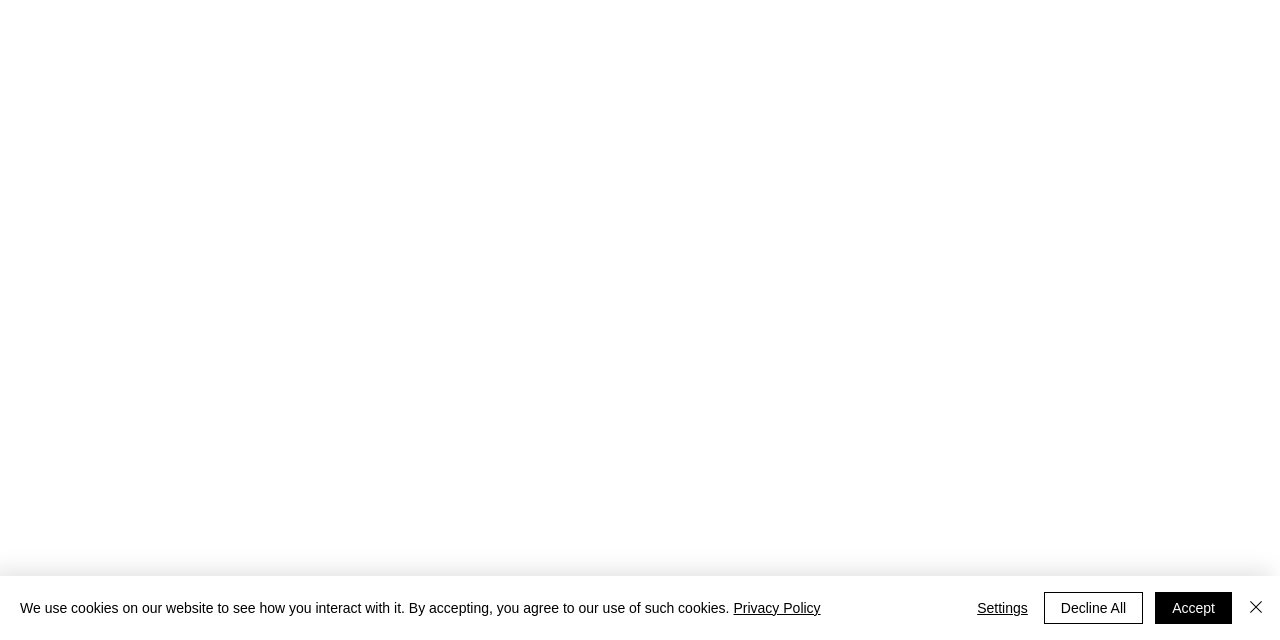Bounding box coordinates are specified in the format (top-left x, top-left y, bottom-right x, bottom-right y). All values are floating point numbers bounded between 0 and 1. Please provide the bounding box coordinate of the region this sentence describes: William Bazley and Sima Jannati

None